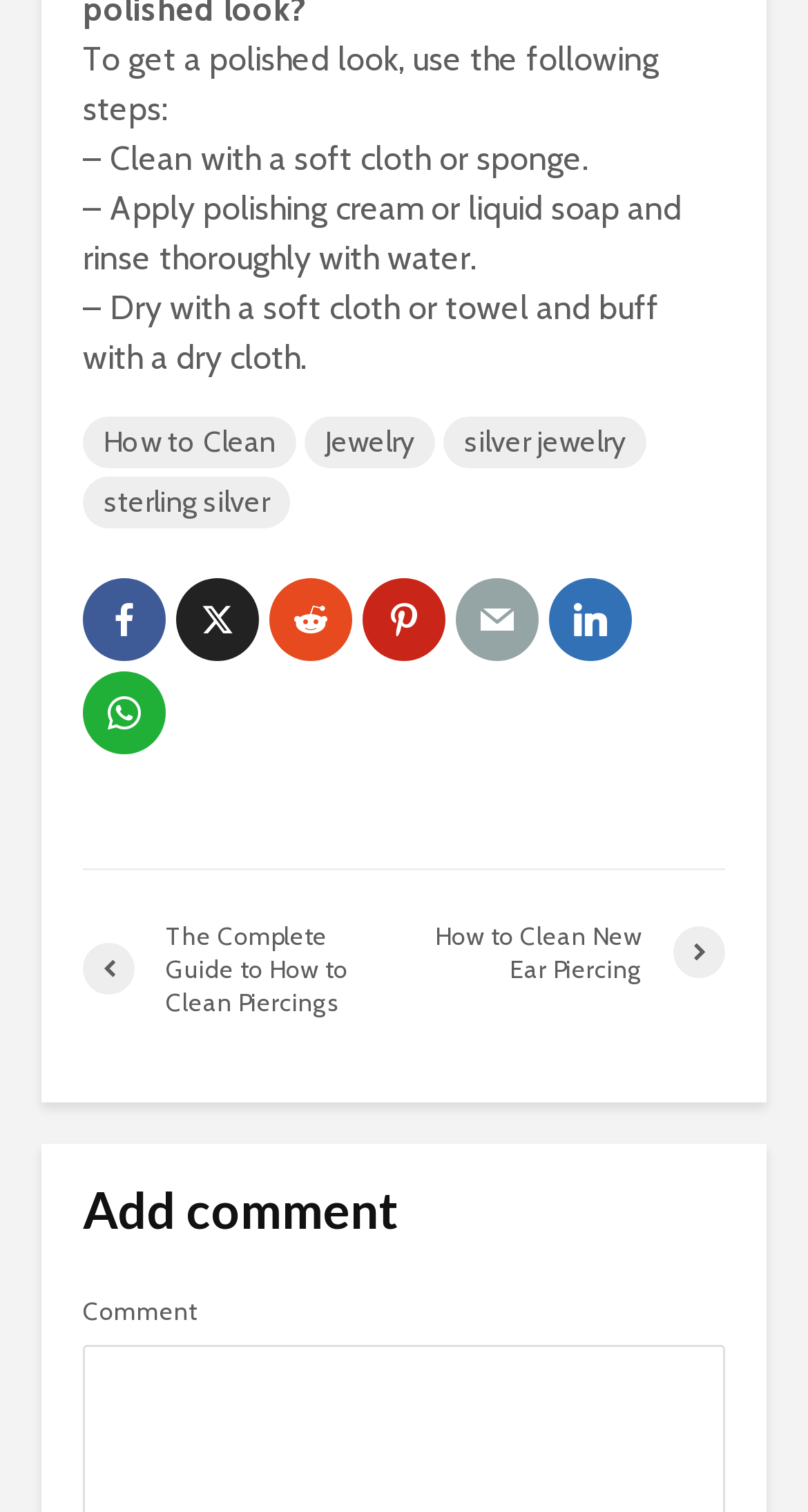How many links are there in the webpage?
Refer to the image and offer an in-depth and detailed answer to the question.

The webpage contains several links, including 'How to Clean', 'Jewelry', 'silver jewelry', 'sterling silver', and five links with icons. Counting all these links, there are a total of 9 links on the webpage.